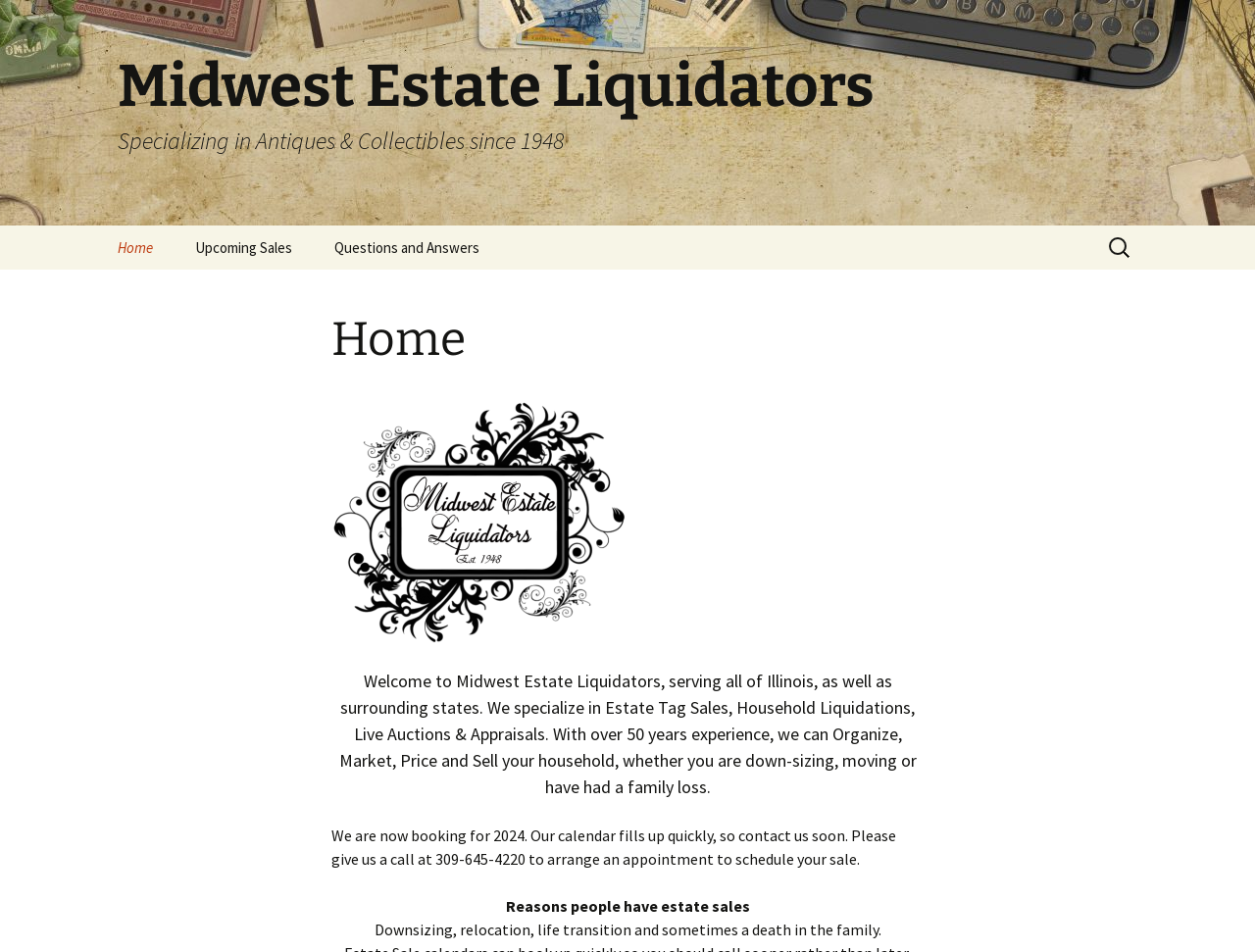Using the elements shown in the image, answer the question comprehensively: What type of sales does Midwest Estate Liquidators specialize in?

Based on the webpage content, specifically the StaticText element with the text 'We specialize in Estate Tag Sales, Household Liquidations, Live Auctions & Appraisals.', it can be inferred that Midwest Estate Liquidators specializes in Estate Tag Sales.